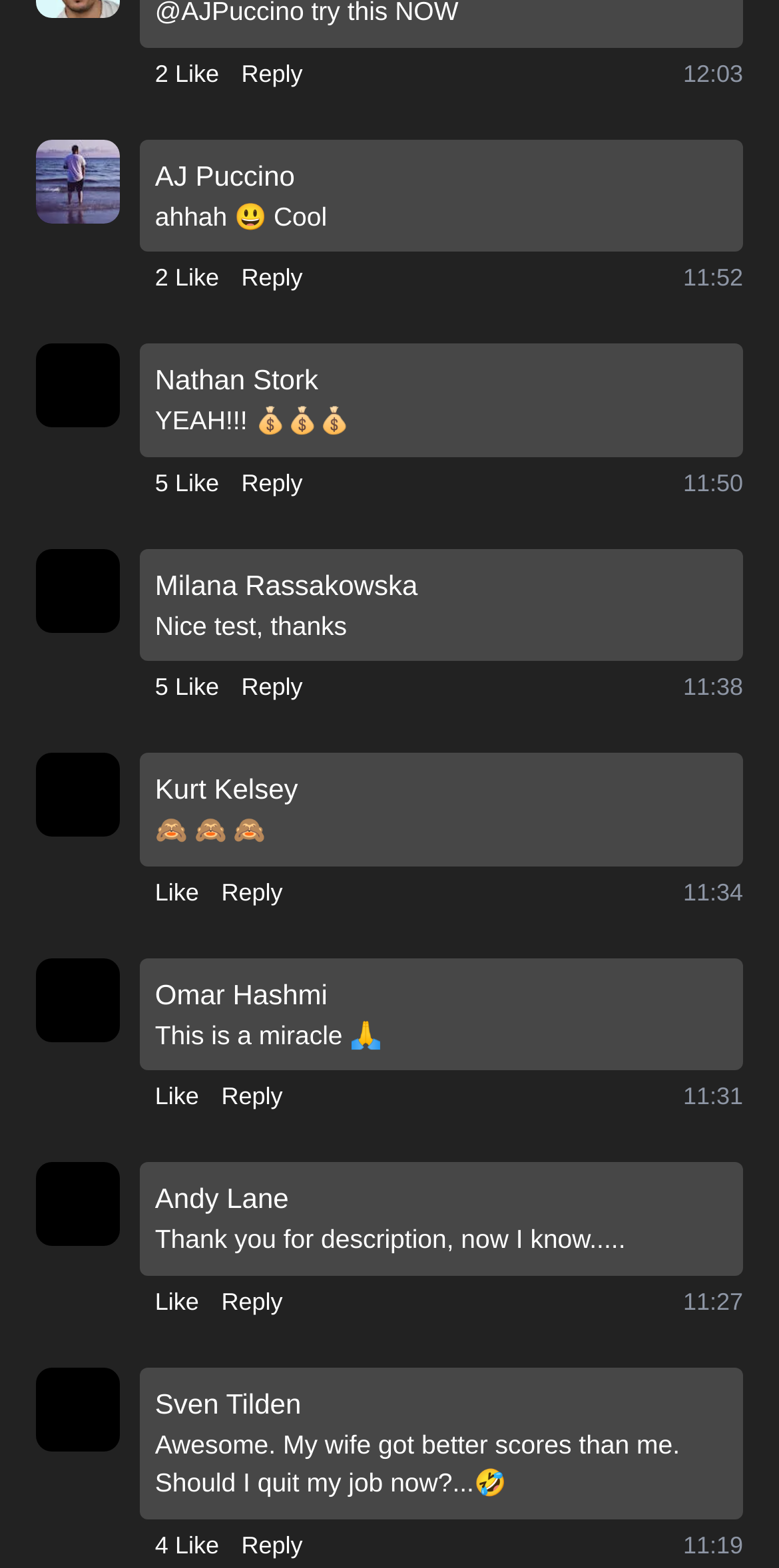What is the content of the seventh comment?
Utilize the image to construct a detailed and well-explained answer.

I found the seventh comment by looking at the seventh set of StaticText elements with the author and comment information. The content of the seventh comment is 'This is a miracle'.